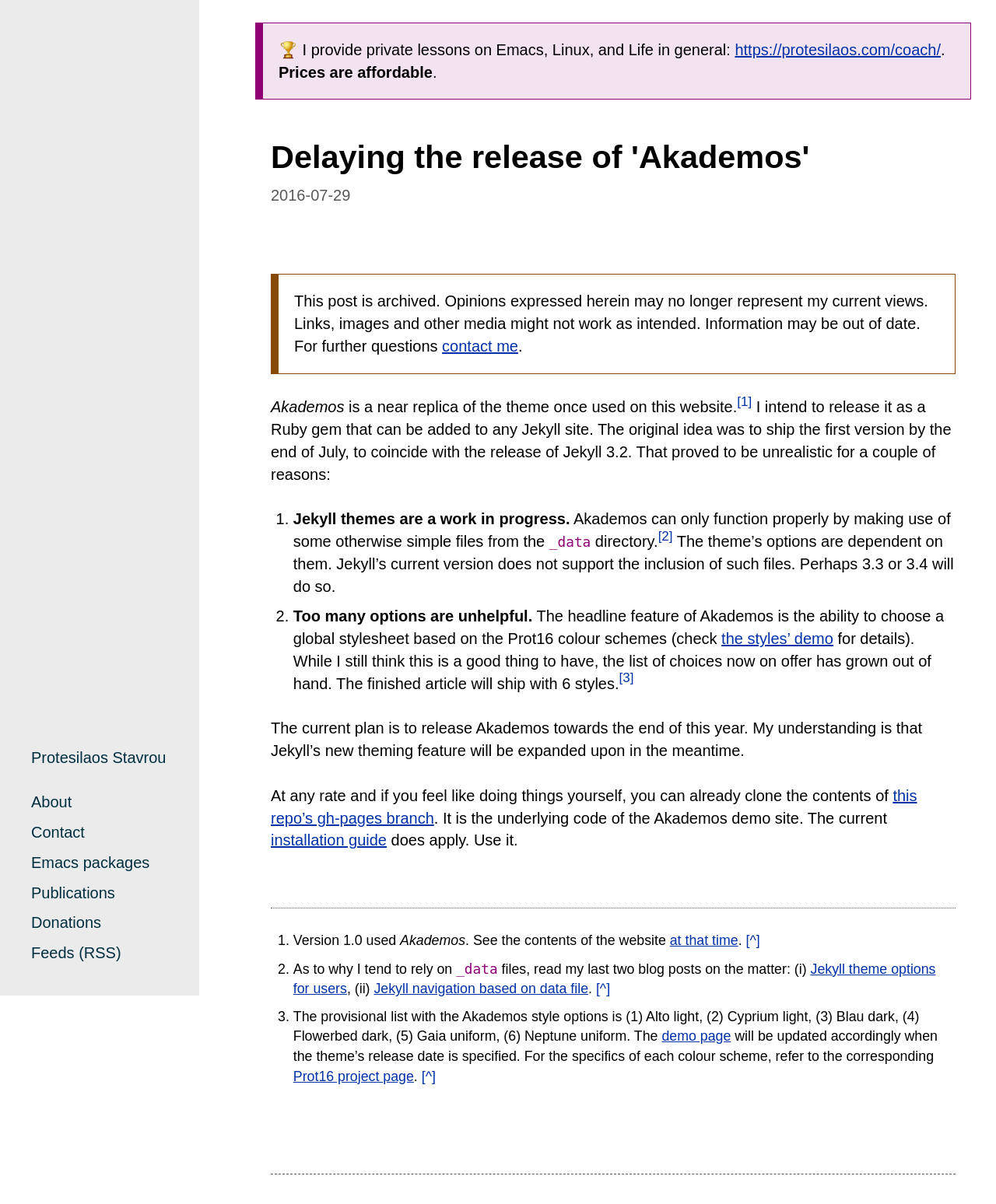Using the provided description Feeds (RSS), find the bounding box coordinates for the UI element. Provide the coordinates in (top-left x, top-left y, bottom-right x, bottom-right y) format, ensuring all values are between 0 and 1.

[0.031, 0.784, 0.122, 0.799]